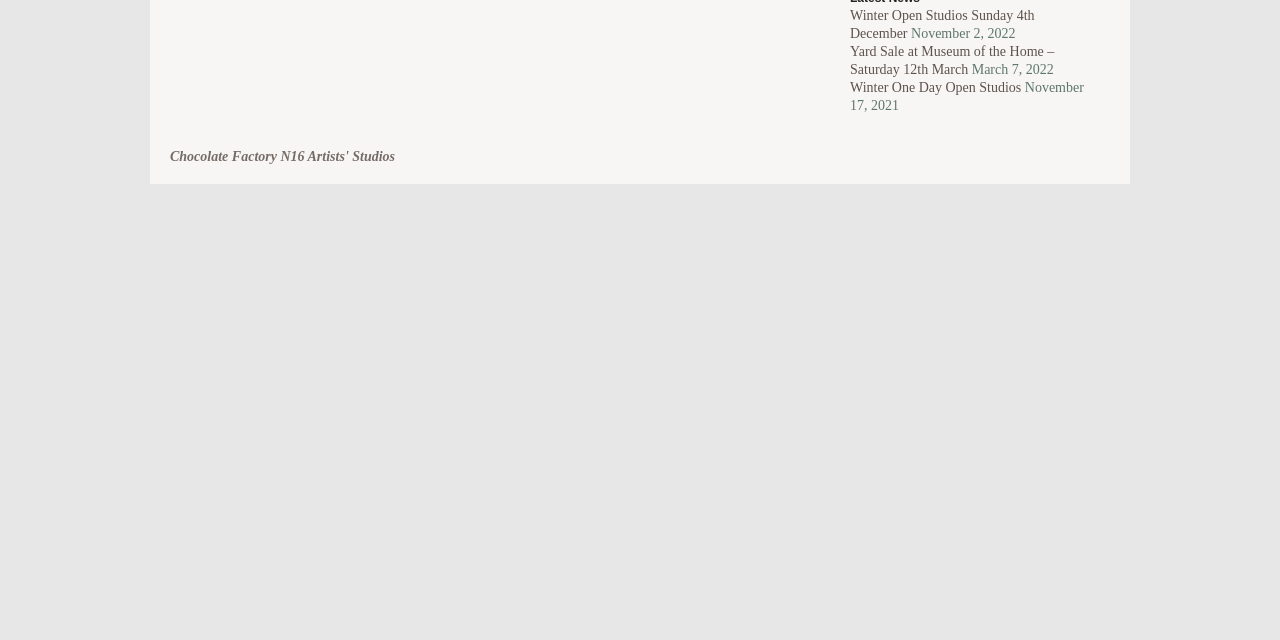Refer to the element description Winter One Day Open Studios and identify the corresponding bounding box in the screenshot. Format the coordinates as (top-left x, top-left y, bottom-right x, bottom-right y) with values in the range of 0 to 1.

[0.664, 0.125, 0.798, 0.148]